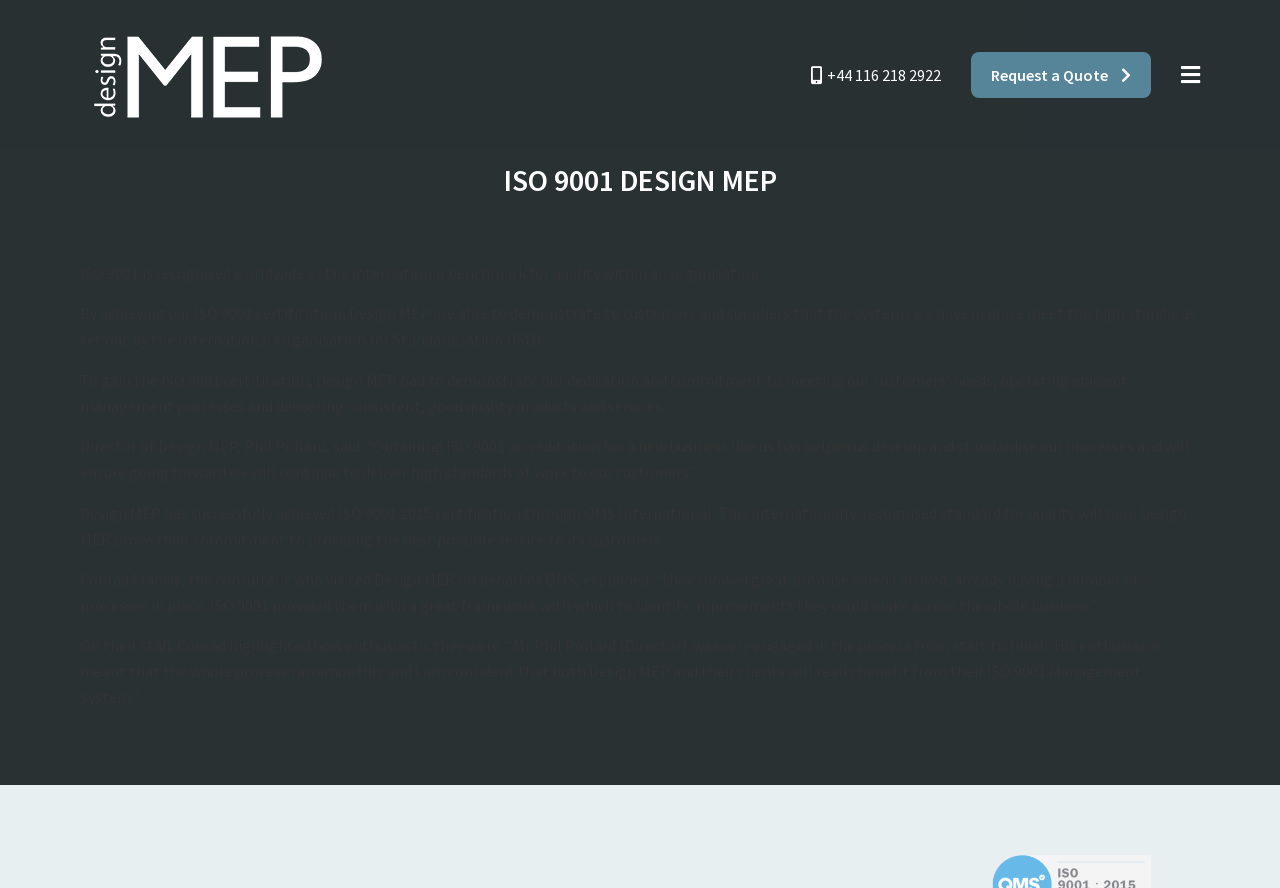Determine the title of the webpage and give its text content.

ISO 9001 DESIGN MEP